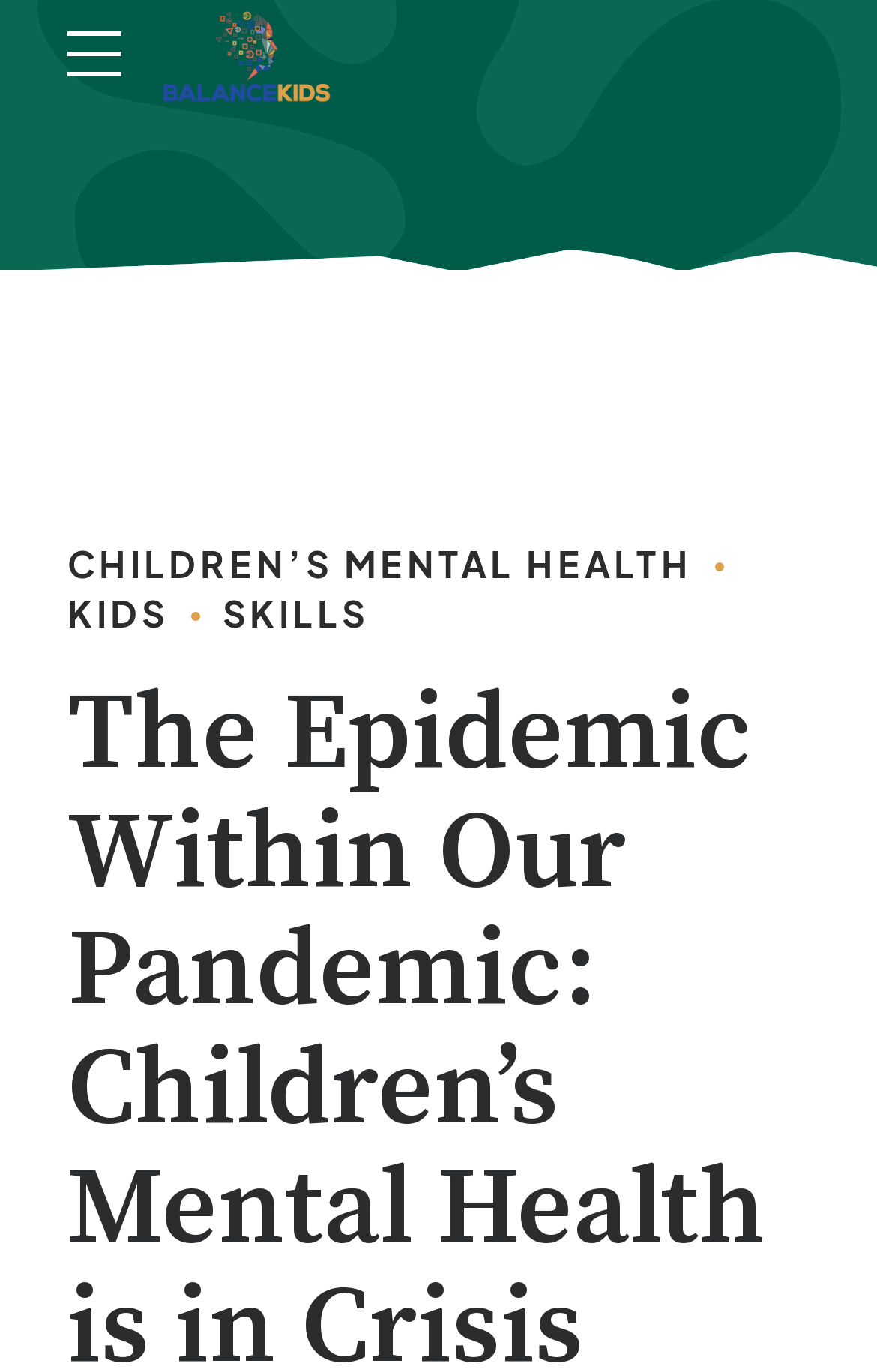Provide a one-word or short-phrase answer to the question:
How many sections are there on the webpage?

At least 2